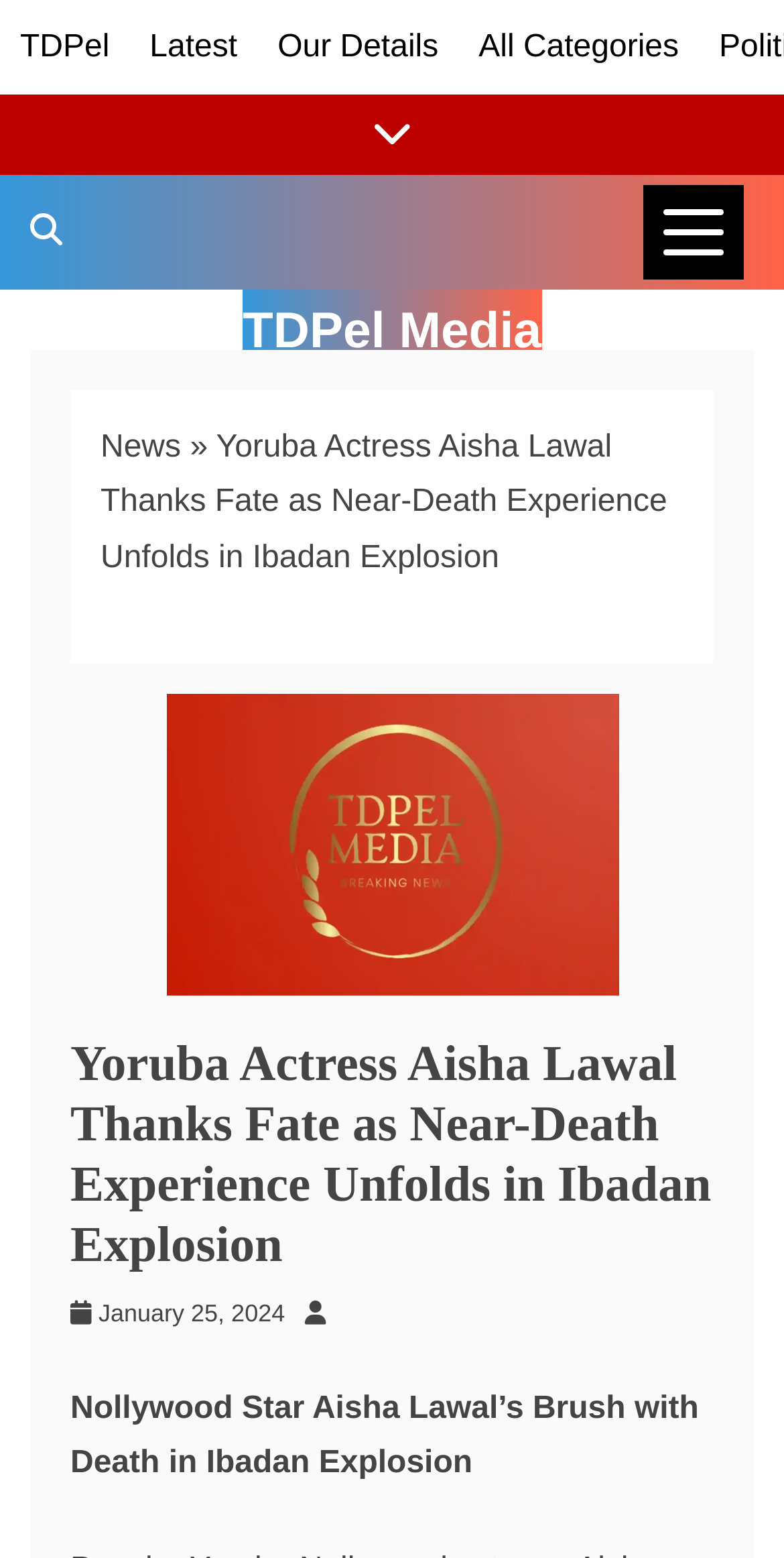By analyzing the image, answer the following question with a detailed response: How many links are in the top navigation bar?

I counted the number of links in the top navigation bar by examining the links with IDs 18, 19, 20, and 21, which are 'TDPel', 'Latest', 'Our Details', and 'All Categories', respectively.